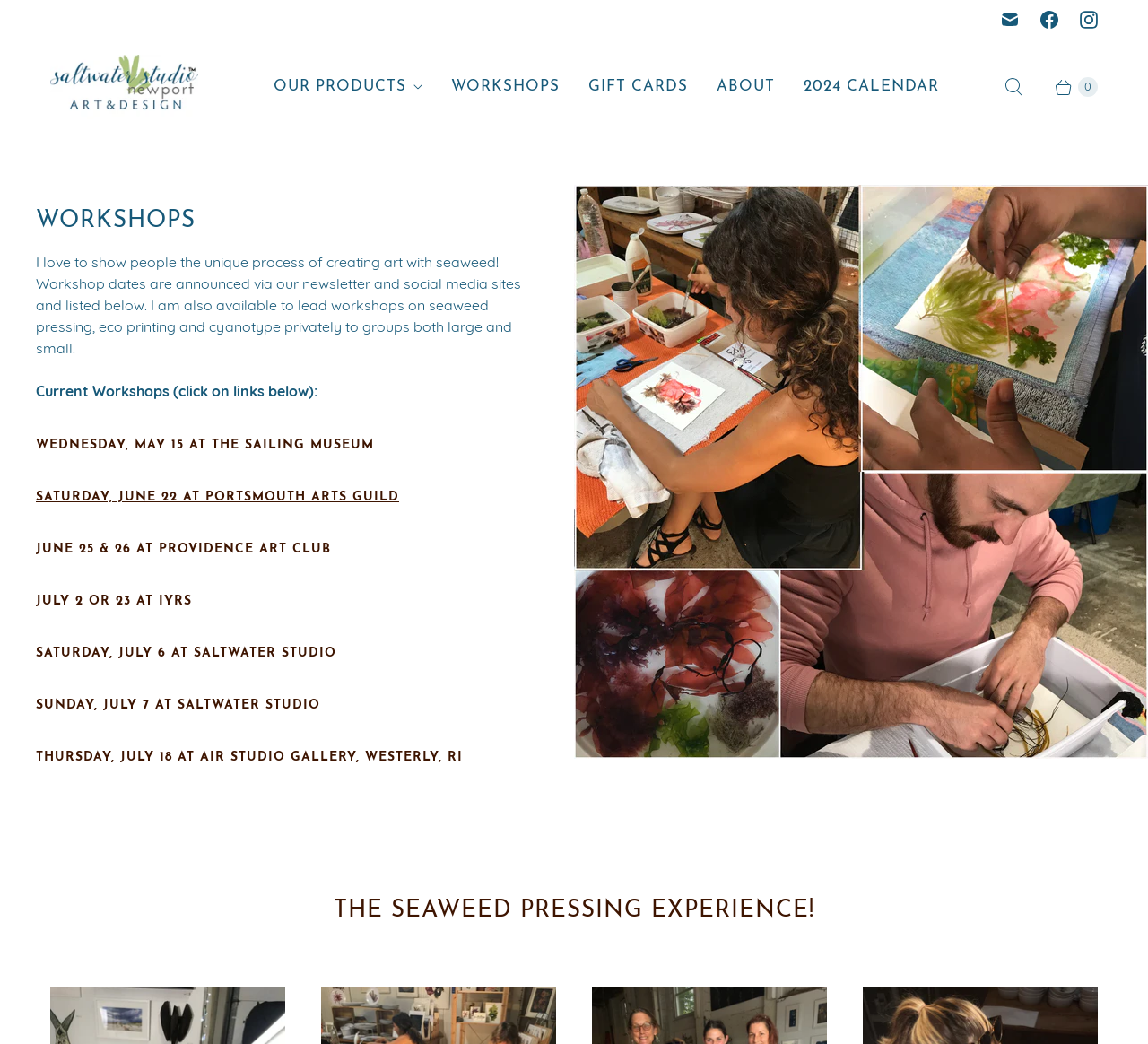Determine the bounding box coordinates for the element that should be clicked to follow this instruction: "Explore the seaweed pressing experience". The coordinates should be given as four float numbers between 0 and 1, in the format [left, top, right, bottom].

[0.044, 0.823, 0.956, 0.897]